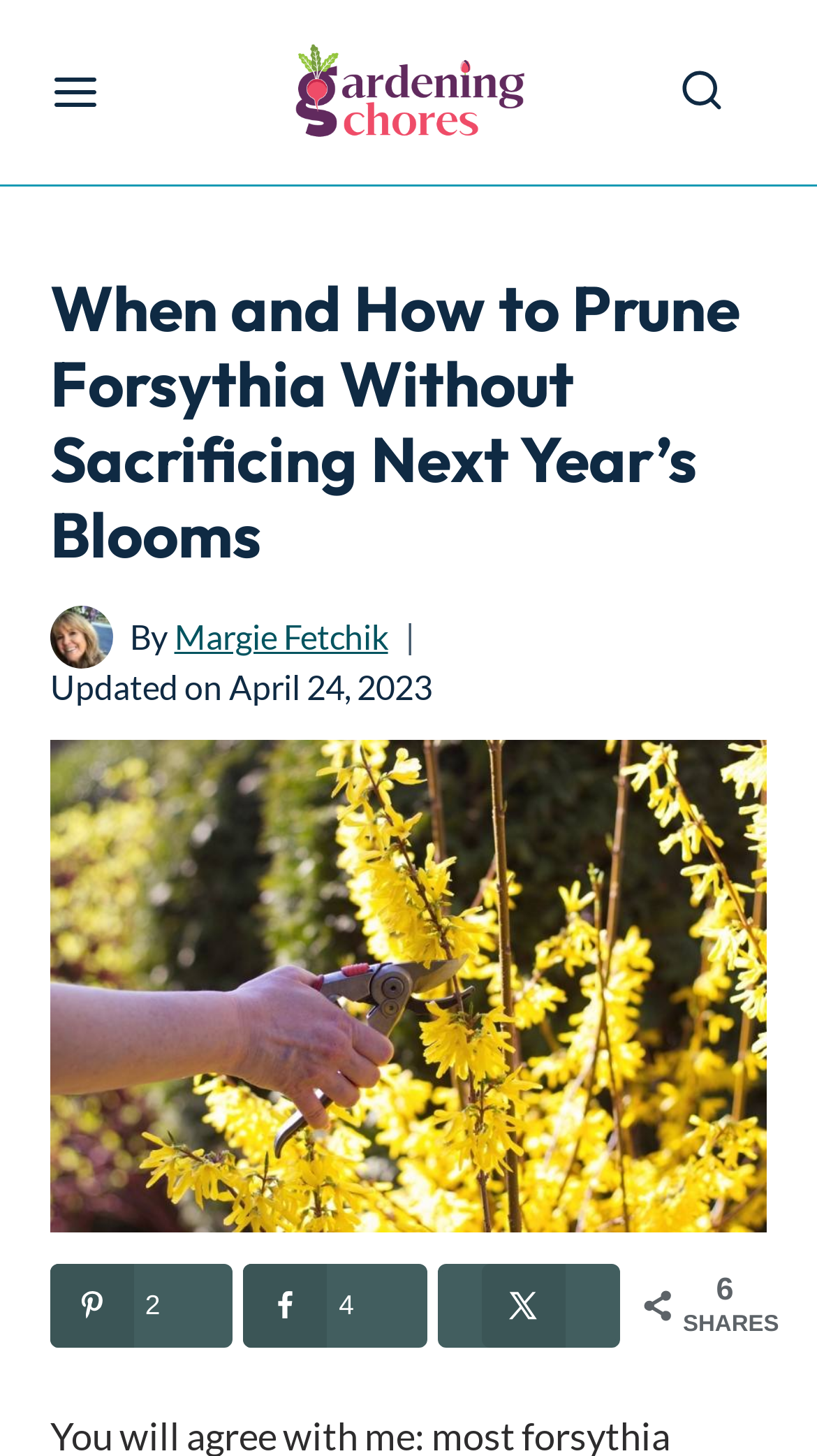How many shares does the article have?
Analyze the image and deliver a detailed answer to the question.

I found the number of shares by looking at the StaticText element with the text '6' which is located near the 'SHARES' text.